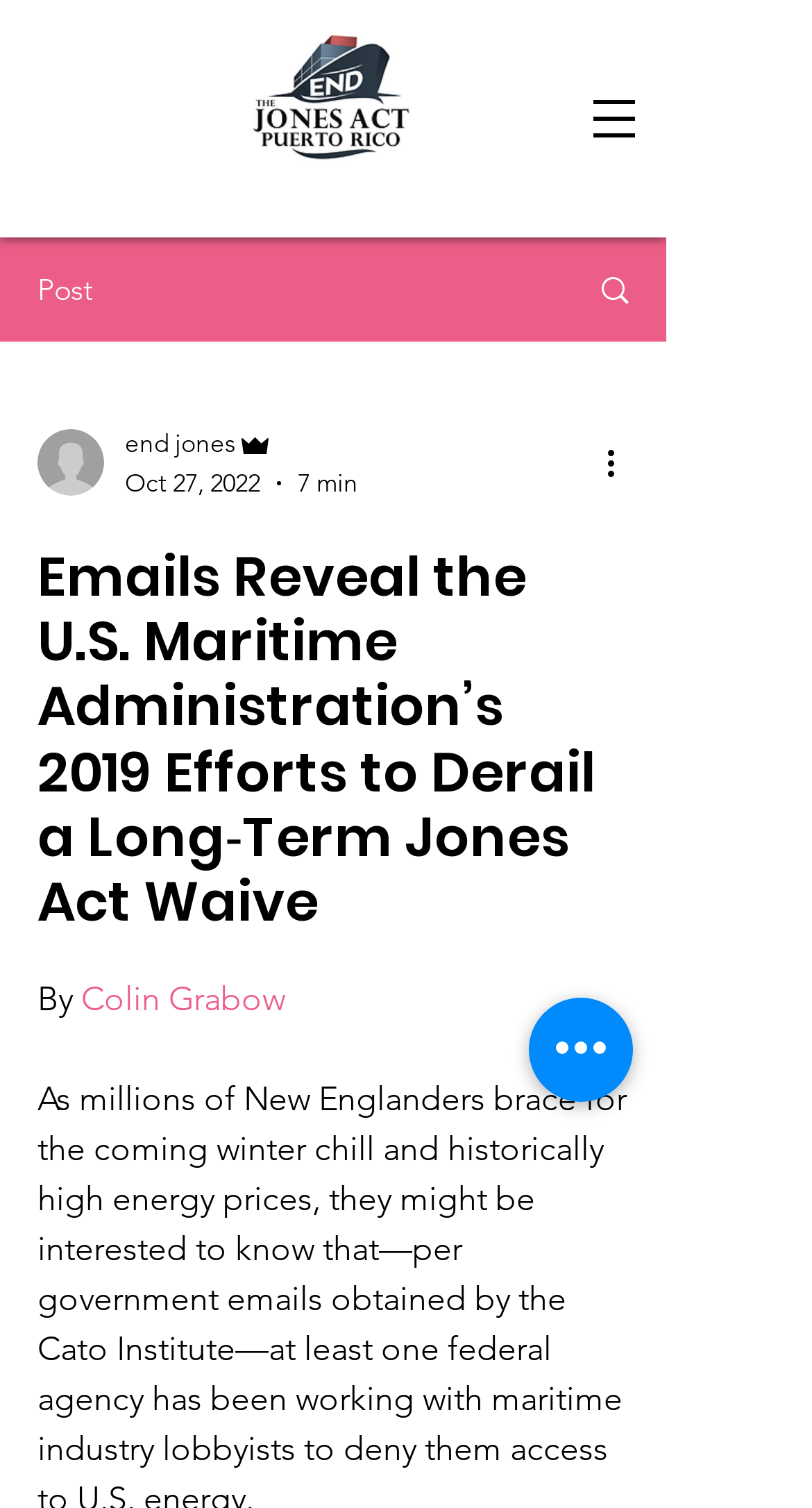What is the name of the website?
By examining the image, provide a one-word or phrase answer.

ENDthejonesact